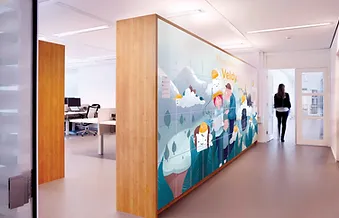What is the person in the image doing?
Refer to the image and provide a concise answer in one word or phrase.

Walking towards the exit